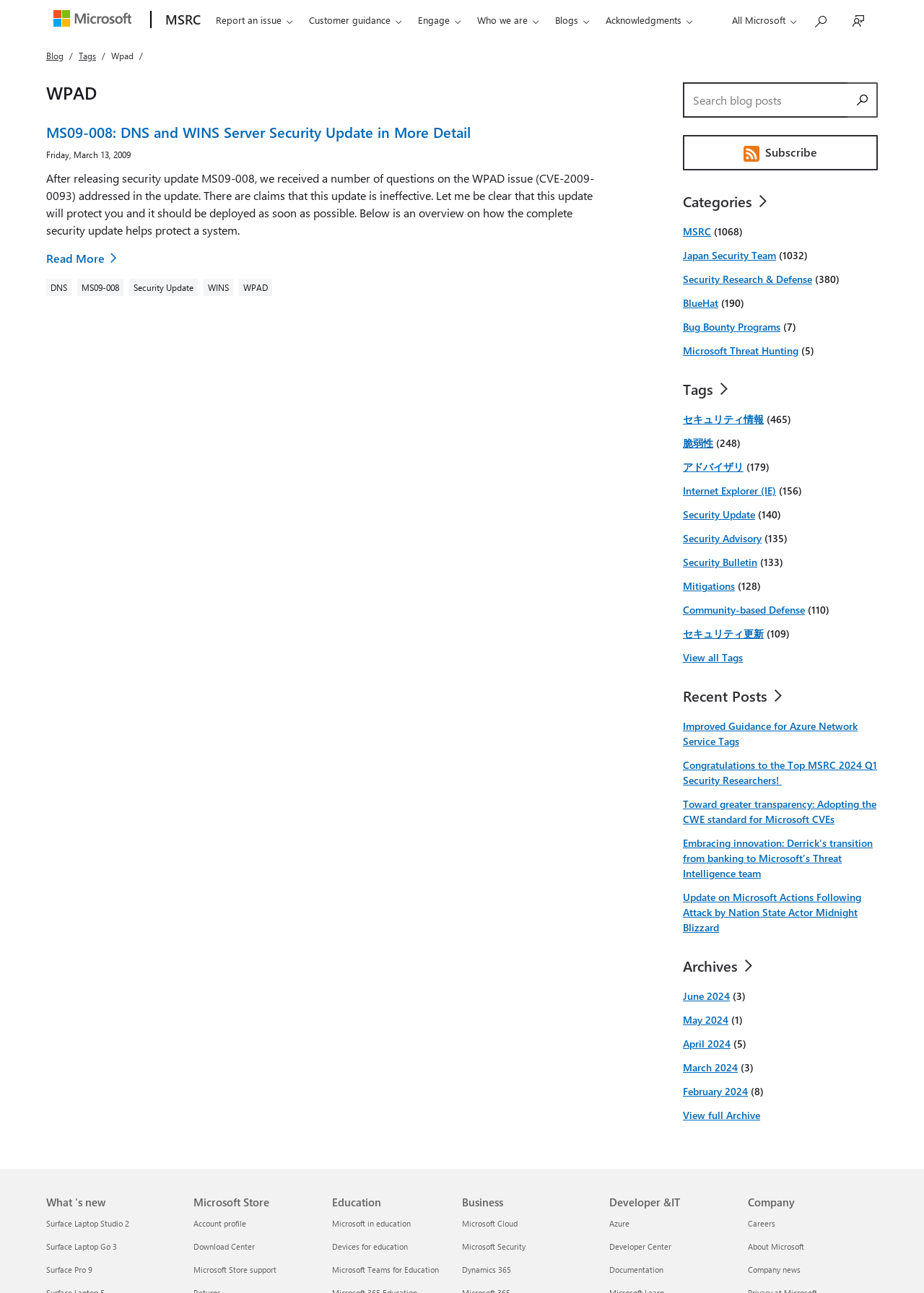Examine the screenshot and answer the question in as much detail as possible: What is the title of the blog post?

I found the title of the blog post by looking at the heading element with the text 'MS09-008: DNS and WINS Server Security Update in More Detail' inside the article section.